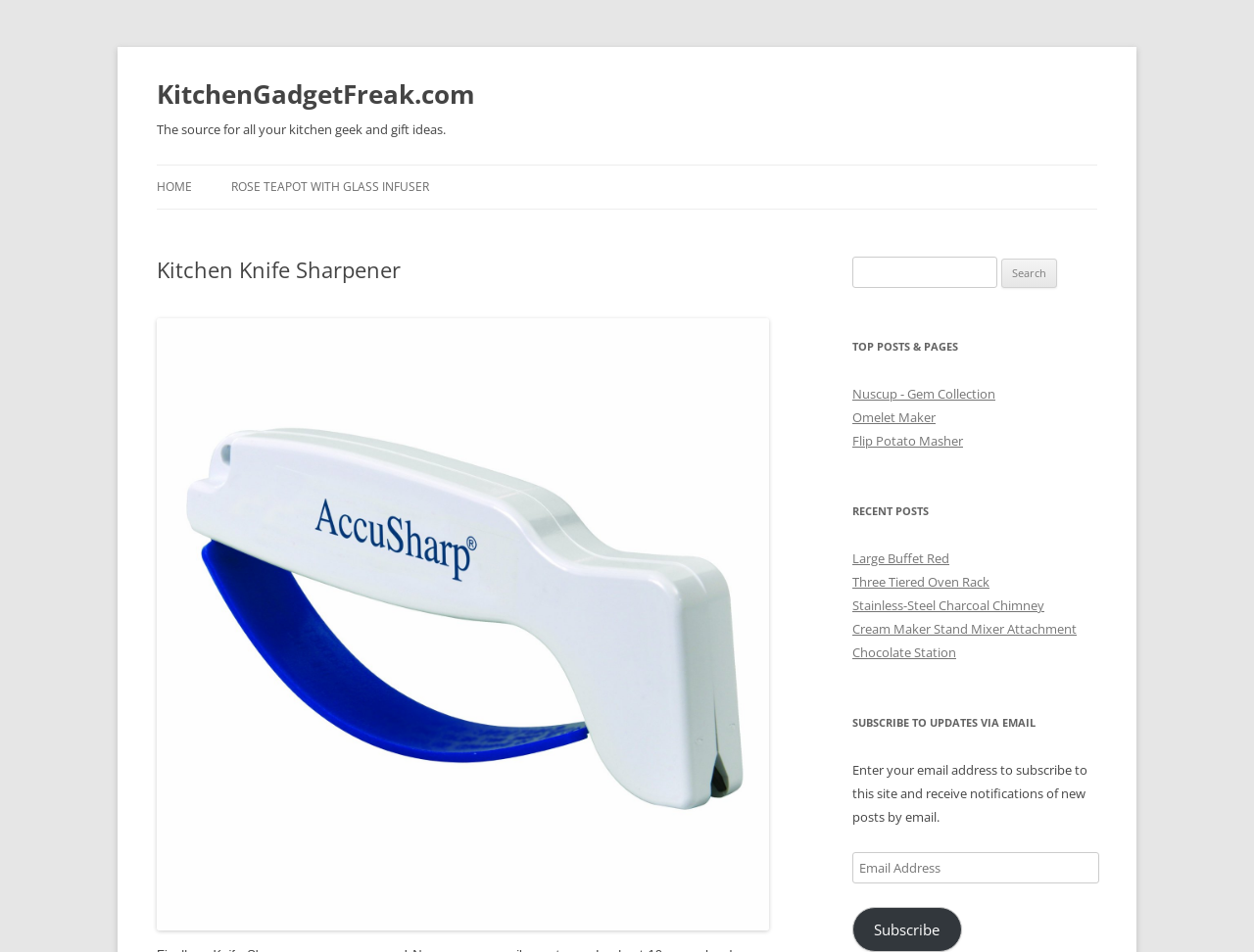Please respond to the question with a concise word or phrase:
Is there a list of popular posts on the webpage?

Yes